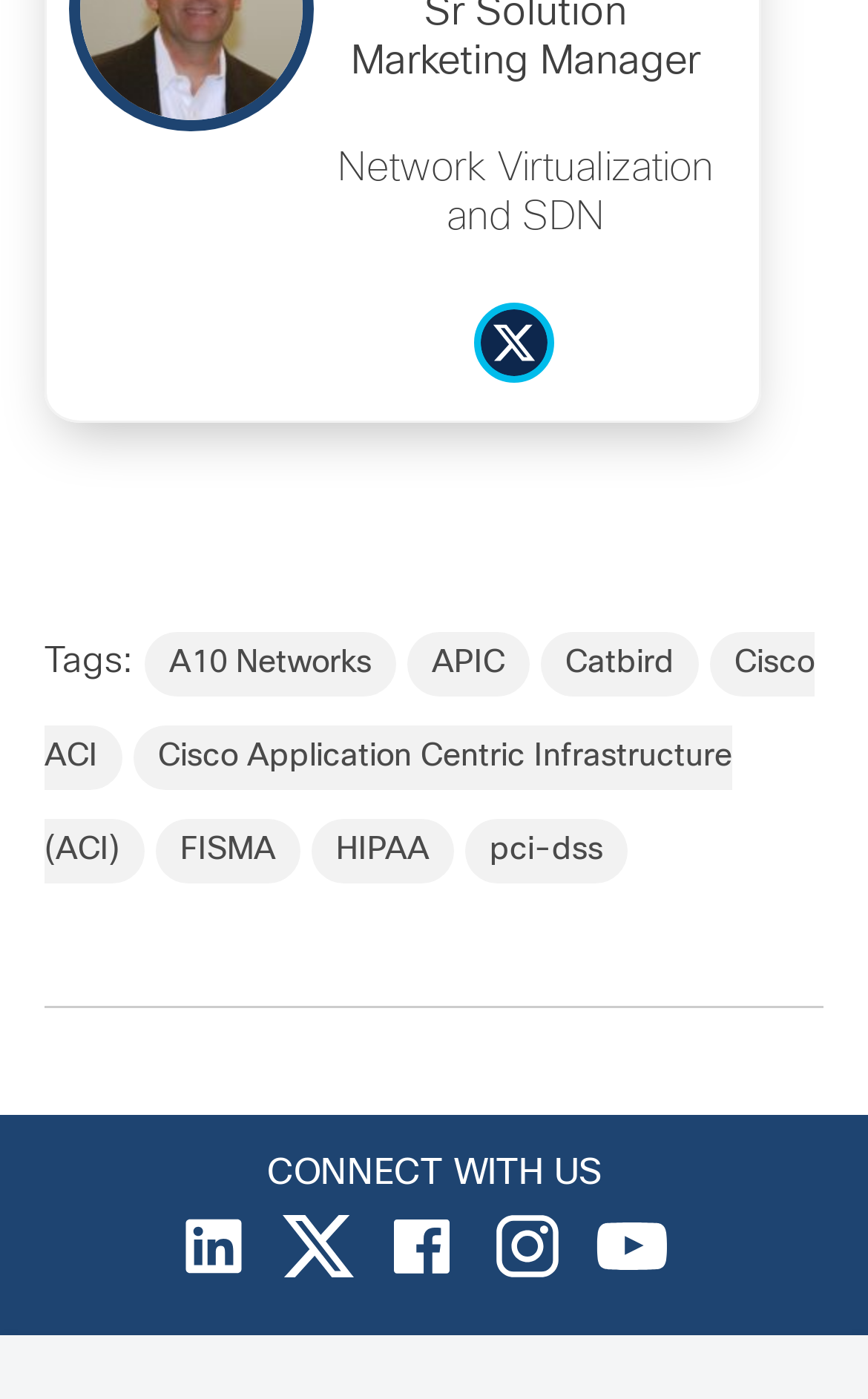How many social media links are present?
Please ensure your answer is as detailed and informative as possible.

There are 5 social media links present at the bottom of the page, each with an image and a link, and they are arranged horizontally.